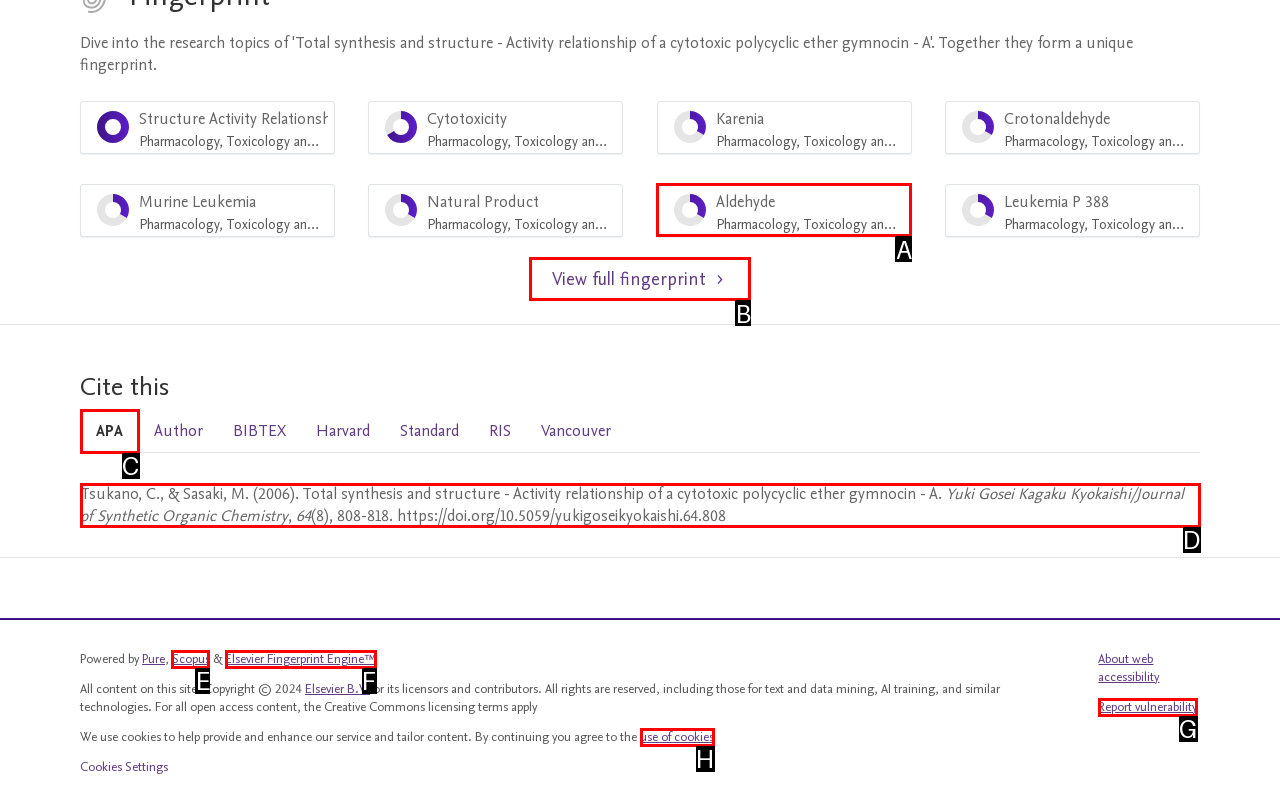Select the correct option from the given choices to perform this task: Go to Scopus. Provide the letter of that option.

E